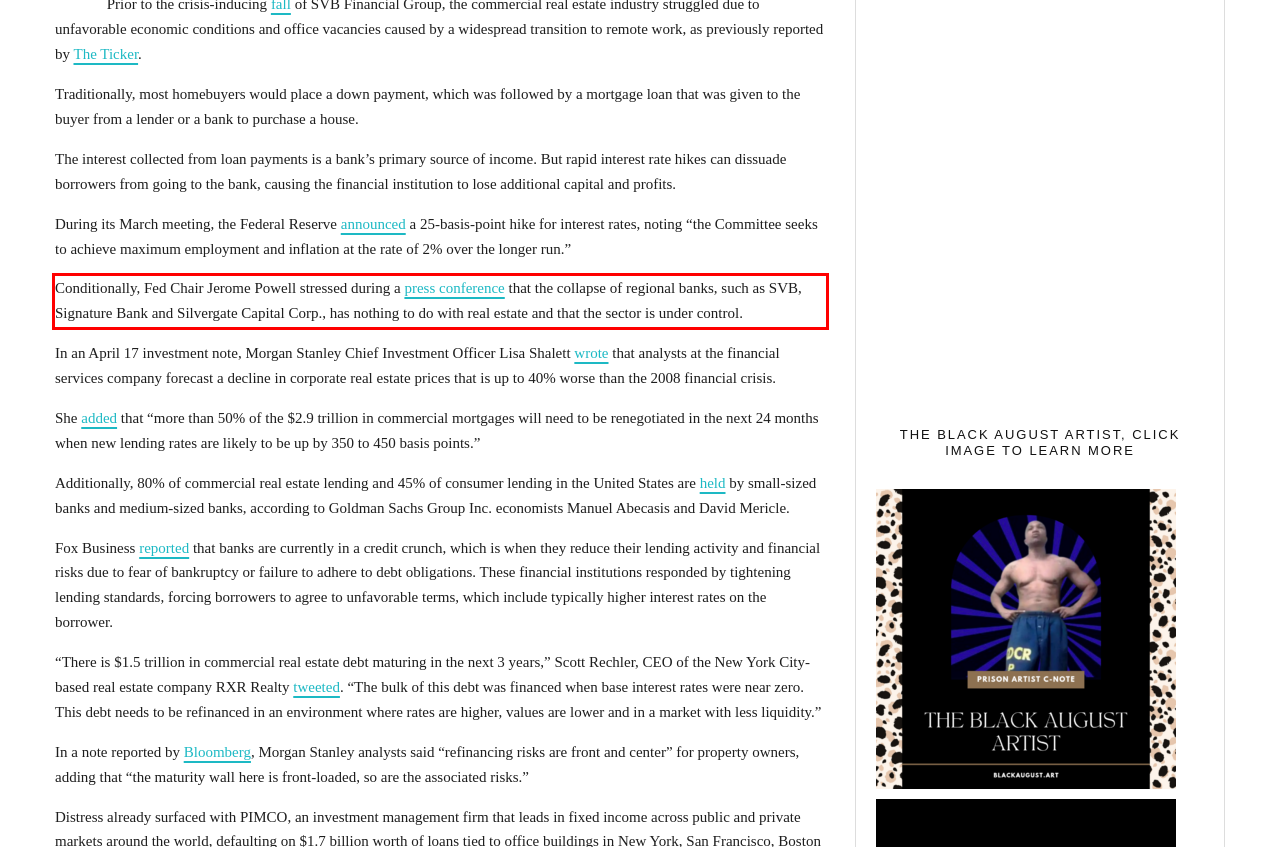Given a screenshot of a webpage containing a red rectangle bounding box, extract and provide the text content found within the red bounding box.

Conditionally, Fed Chair Jerome Powell stressed during a press conference that the collapse of regional banks, such as SVB, Signature Bank and Silvergate Capital Corp., has nothing to do with real estate and that the sector is under control.